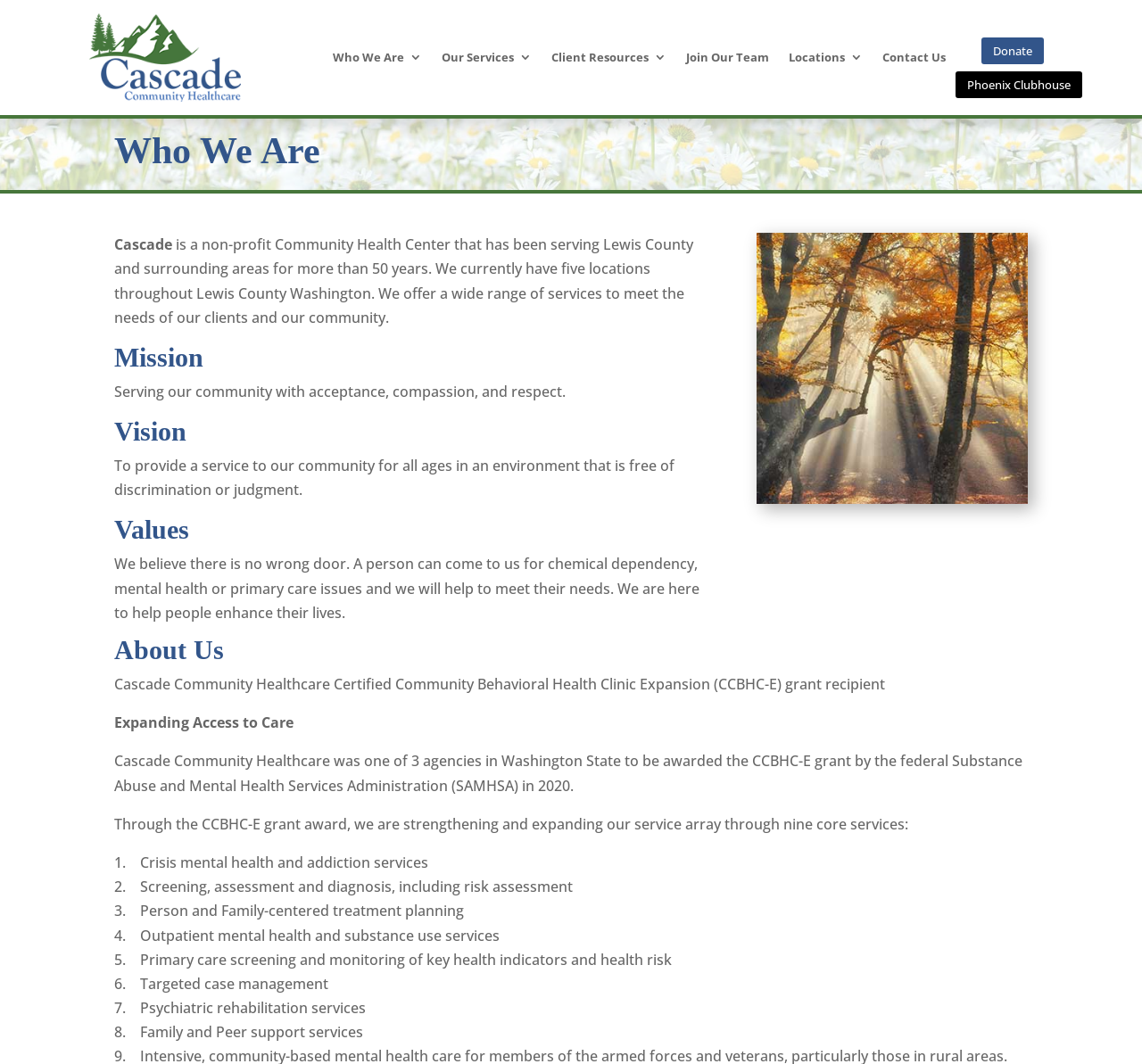Based on the image, please respond to the question with as much detail as possible:
How many core services are strengthened and expanded through the CCBHC-E grant?

The answer can be found in the StaticText element with the text 'Through the CCBHC-E grant award, we are strengthening and expanding our service array through nine core services:' This indicates that nine core services are strengthened and expanded through the CCBHC-E grant.